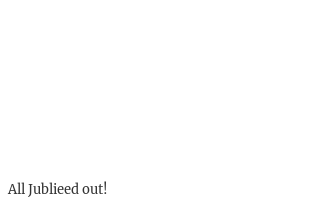Please provide a comprehensive answer to the question based on the screenshot: What type of event is likely depicted in the image?

The context of the phrase 'All Jubileed out!' implies a scene filled with celebration, perhaps a tea party or gathering, capturing the spirit of community and enjoyment that often accompanies Jubilee celebrations.